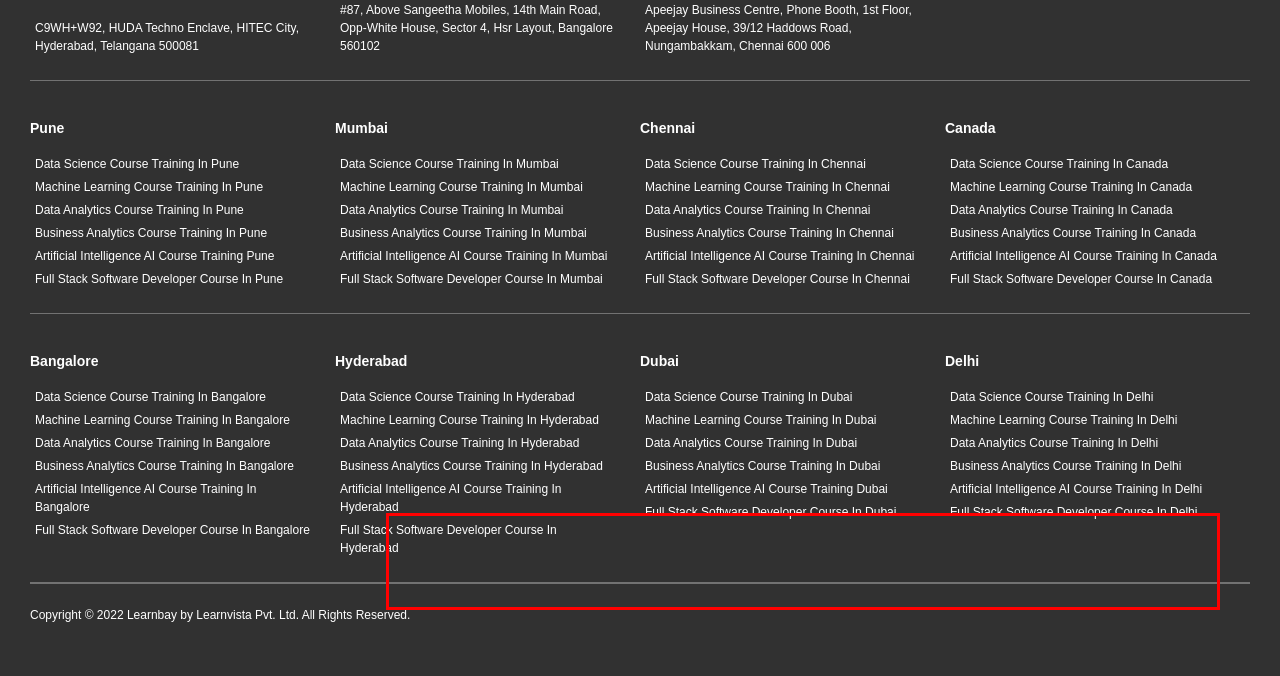Identify and extract the text within the red rectangle in the screenshot of the webpage.

A critical thinker can plan ways to get out of the business concern. Analysts can study the data well if they can think wisely. Plus, with good insights, they help managers and leaders reach data-driven solutions.